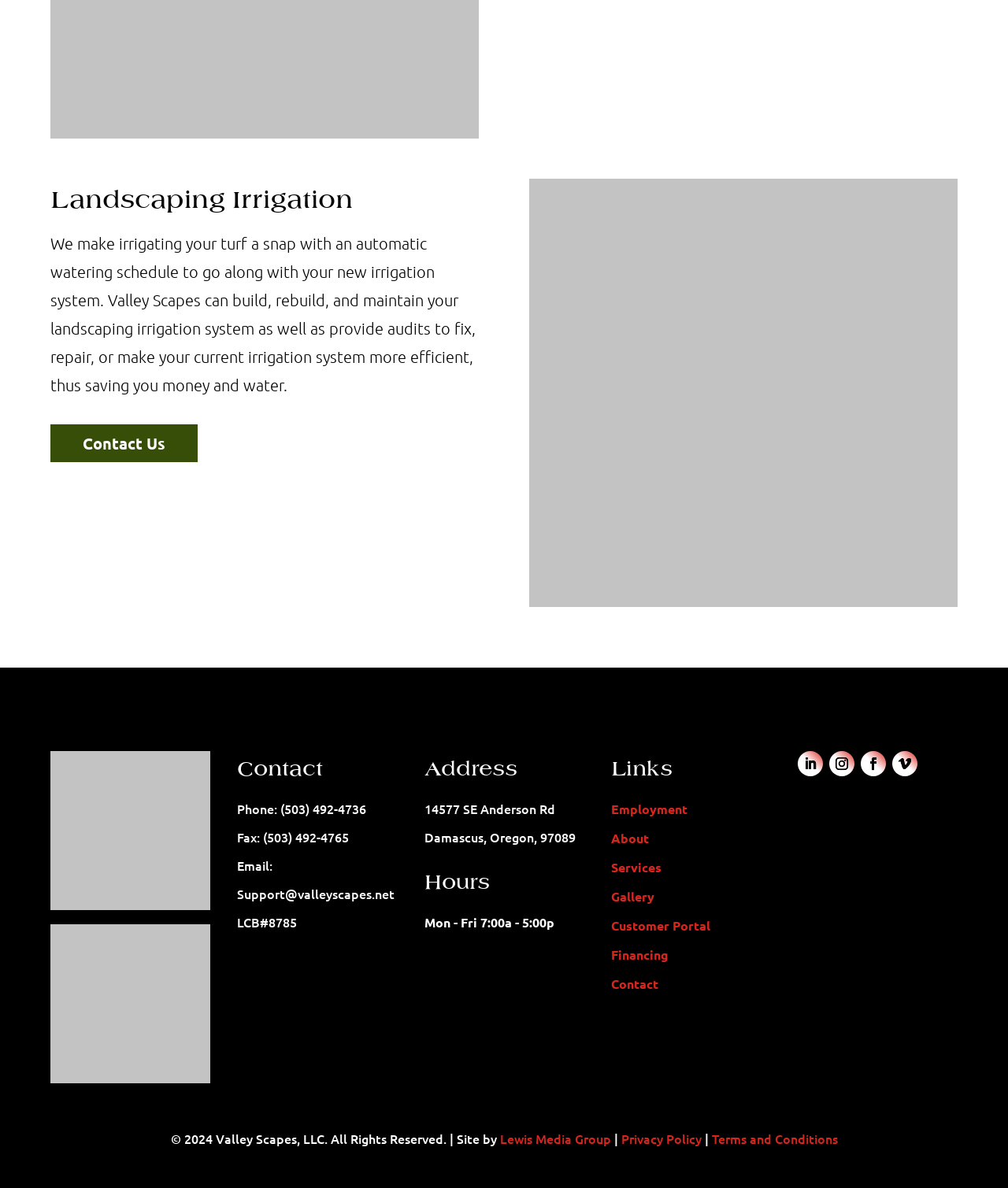What is the copyright year of the website?
Observe the image and answer the question with a one-word or short phrase response.

2024